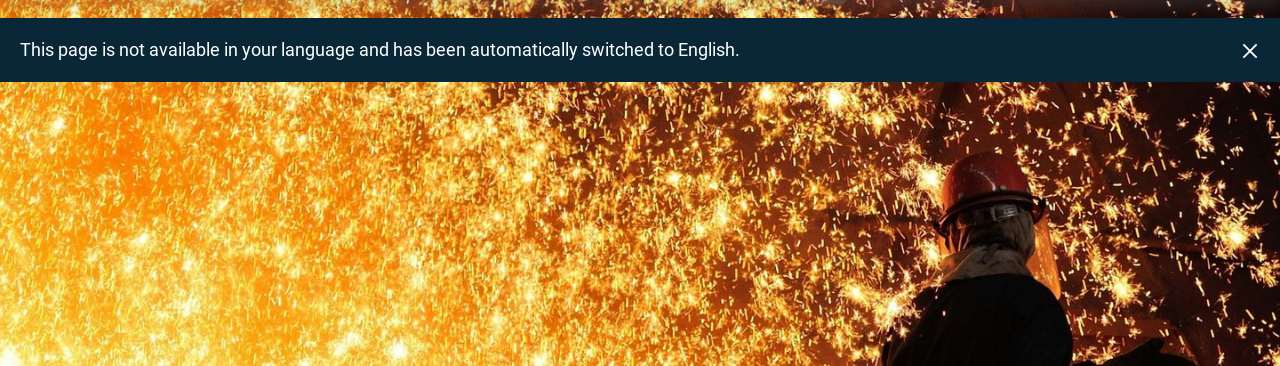What is the purpose of the message above the image?
Answer with a single word or phrase, using the screenshot for reference.

To inform users of language switch